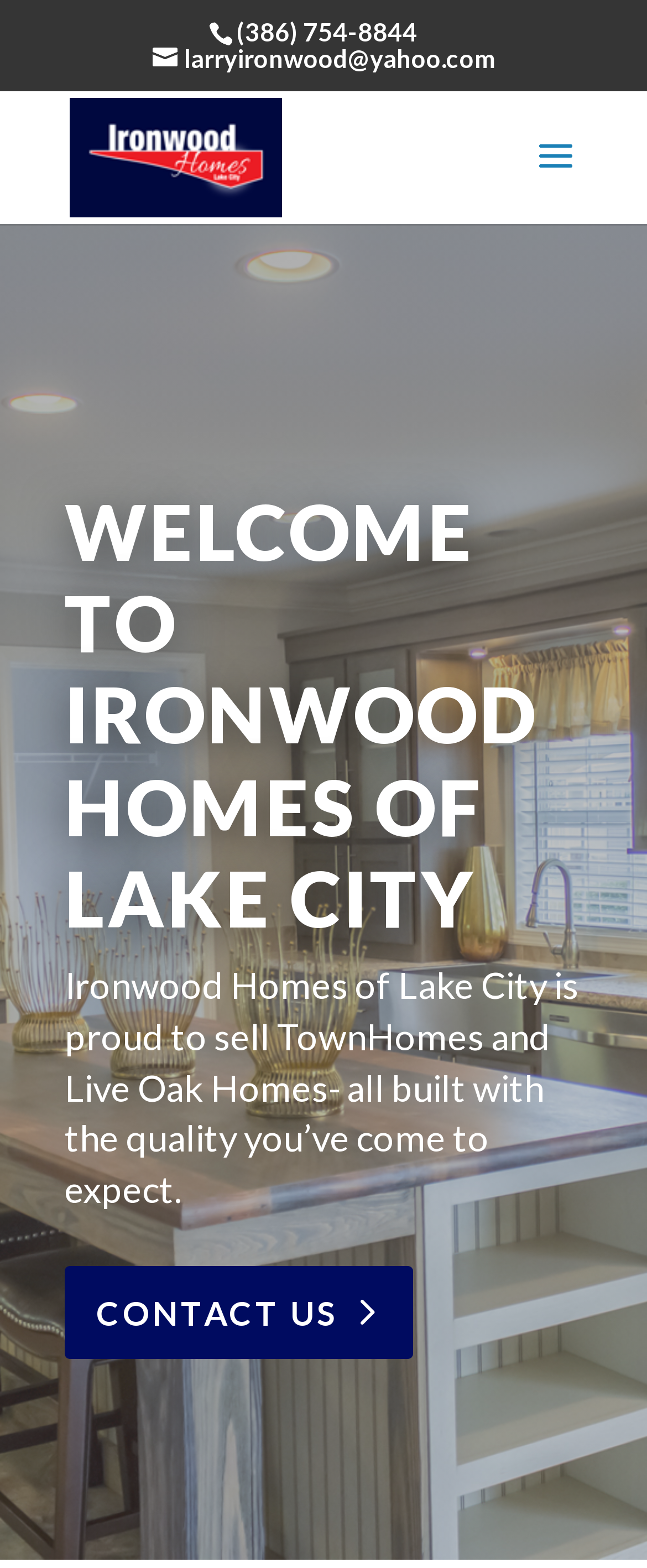Please look at the image and answer the question with a detailed explanation: What is the name of the city where Ironwood Homes is located?

The name of the city can be found in the logo of Ironwood Lake City, which is an image on the top section of the webpage, and also mentioned in the headings on the webpage.